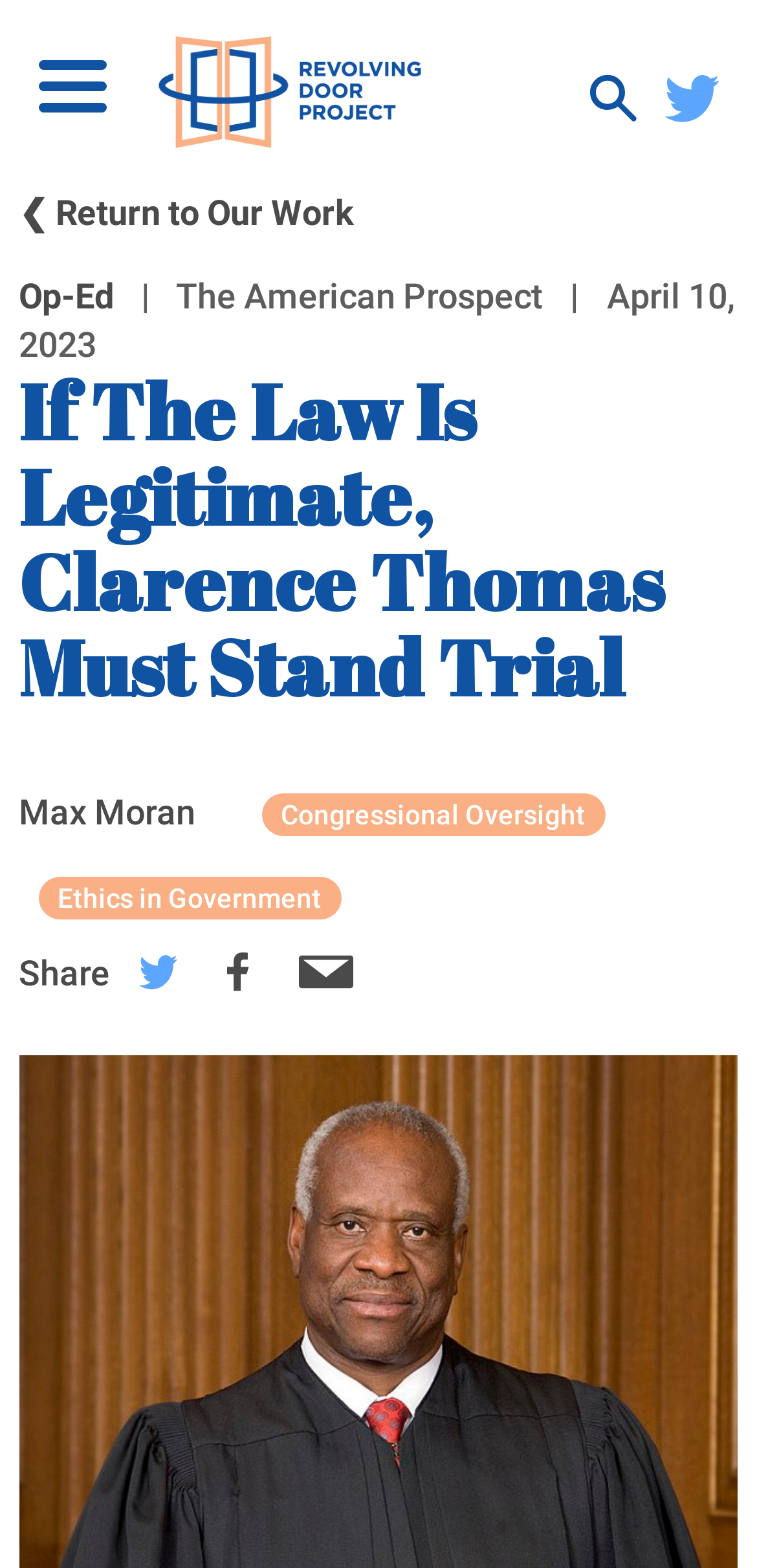Find the coordinates for the bounding box of the element with this description: "Congressional Oversight".

[0.346, 0.506, 0.799, 0.534]